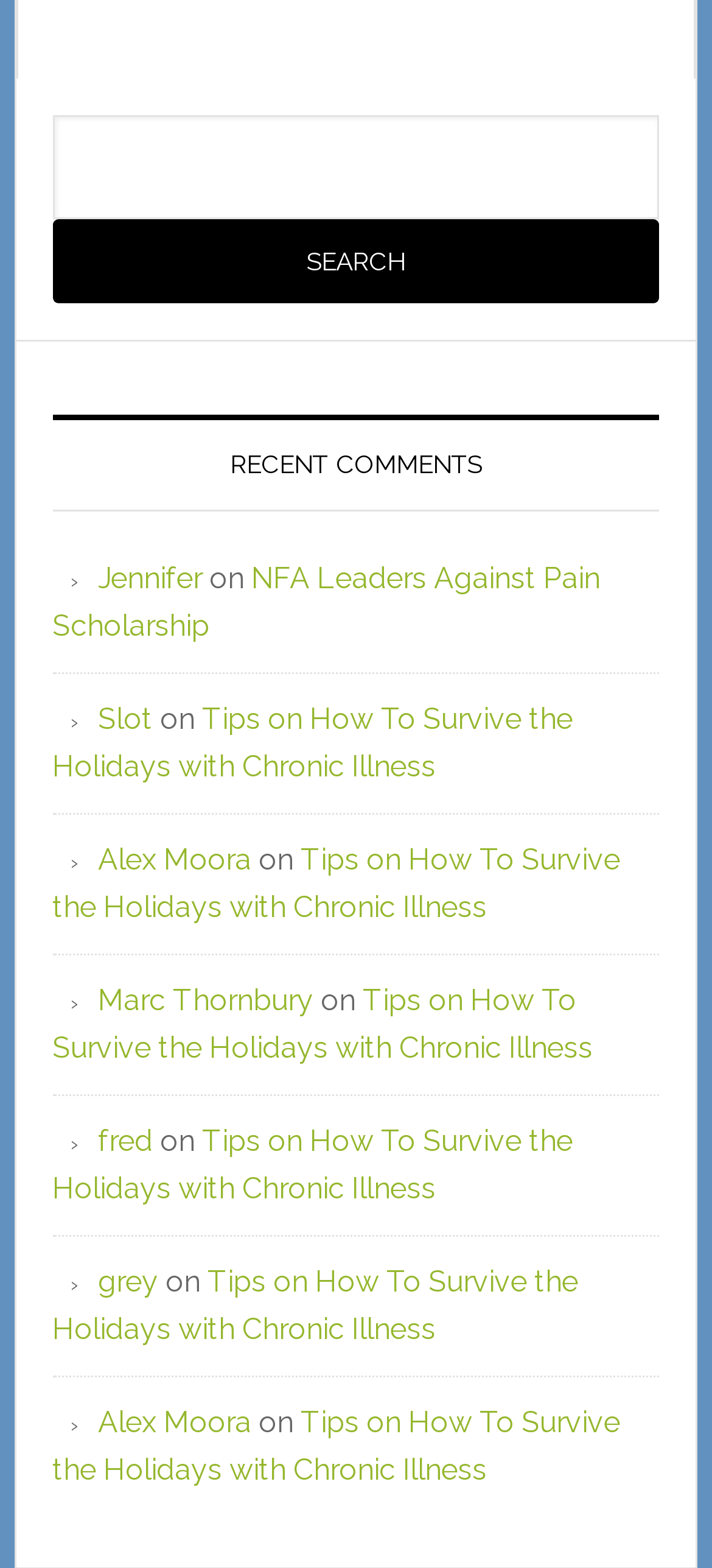Determine the bounding box coordinates for the clickable element to execute this instruction: "search for something". Provide the coordinates as four float numbers between 0 and 1, i.e., [left, top, right, bottom].

[0.074, 0.14, 0.926, 0.193]